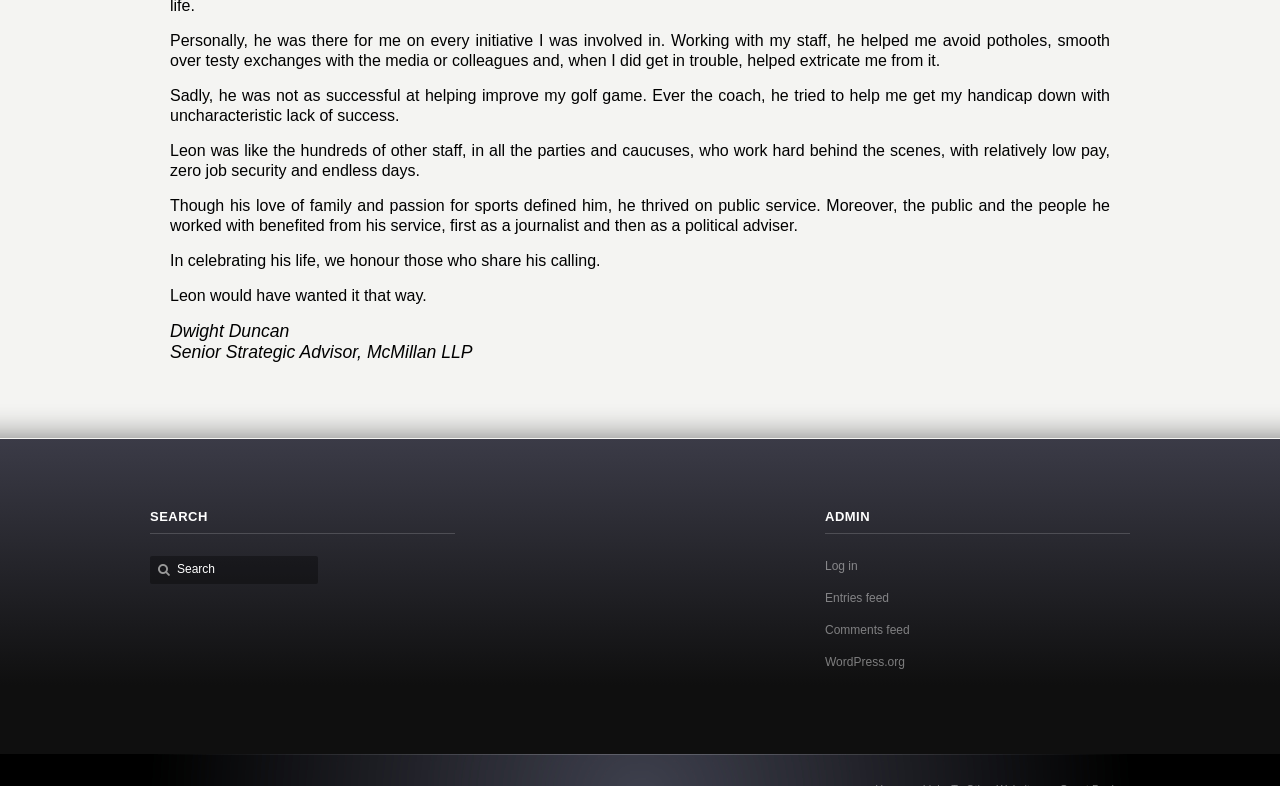Answer the following query concisely with a single word or phrase:
What is the purpose of the search bar?

To search the website